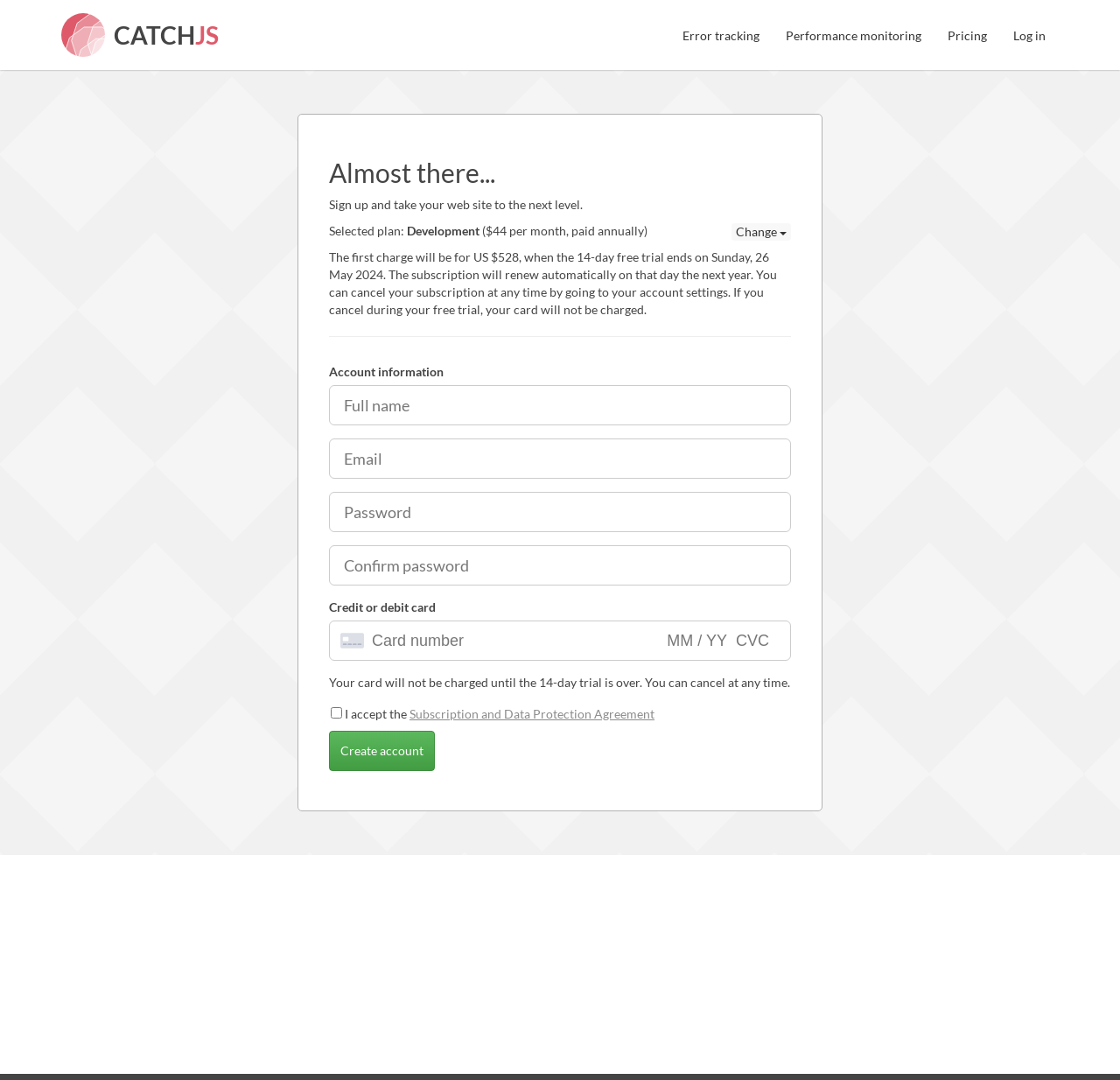Calculate the bounding box coordinates of the UI element given the description: "name="ConfirmPassword" placeholder="Confirm password"".

[0.294, 0.505, 0.706, 0.542]